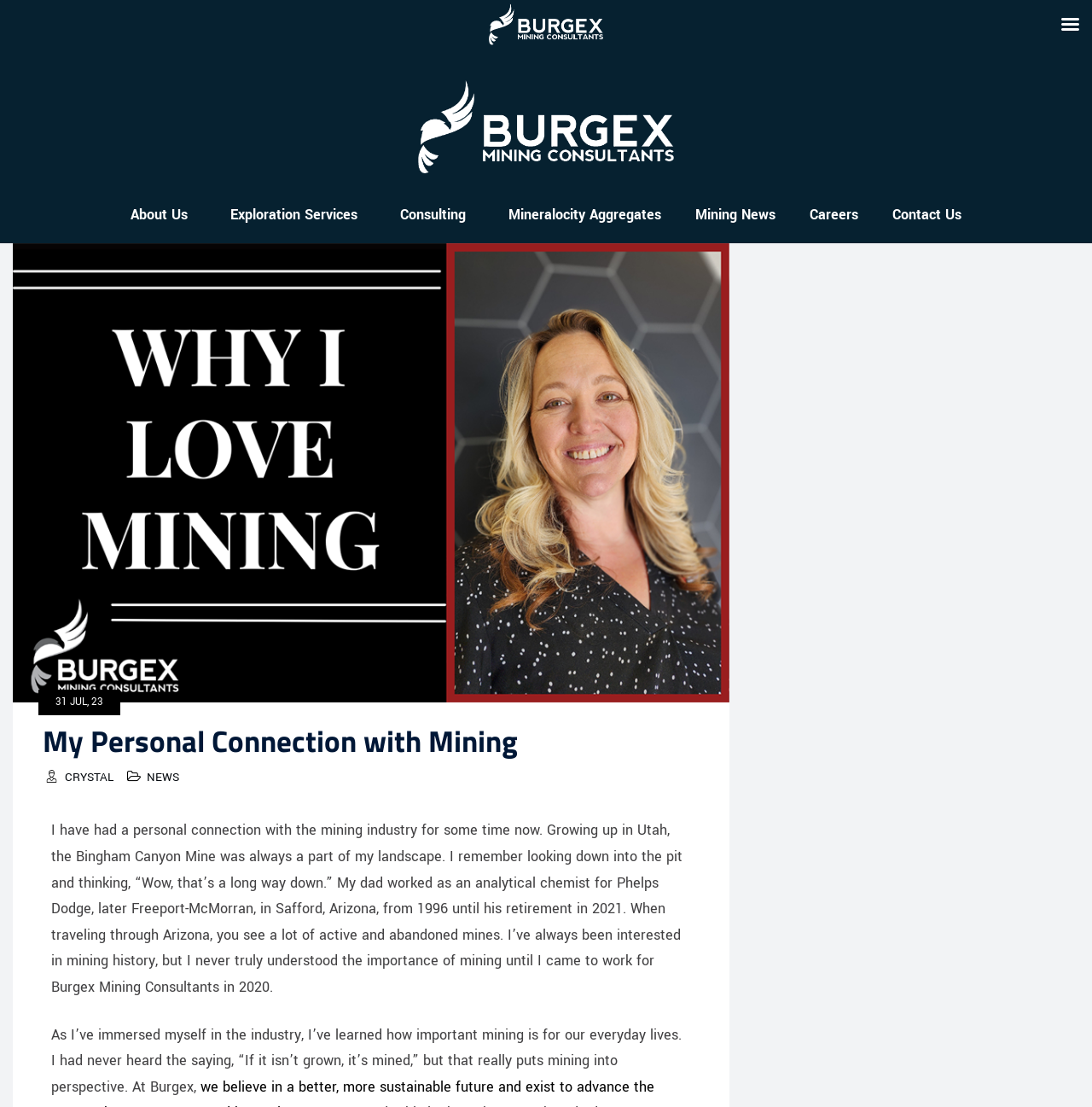Pinpoint the bounding box coordinates of the clickable area needed to execute the instruction: "learn about the school". The coordinates should be specified as four float numbers between 0 and 1, i.e., [left, top, right, bottom].

None